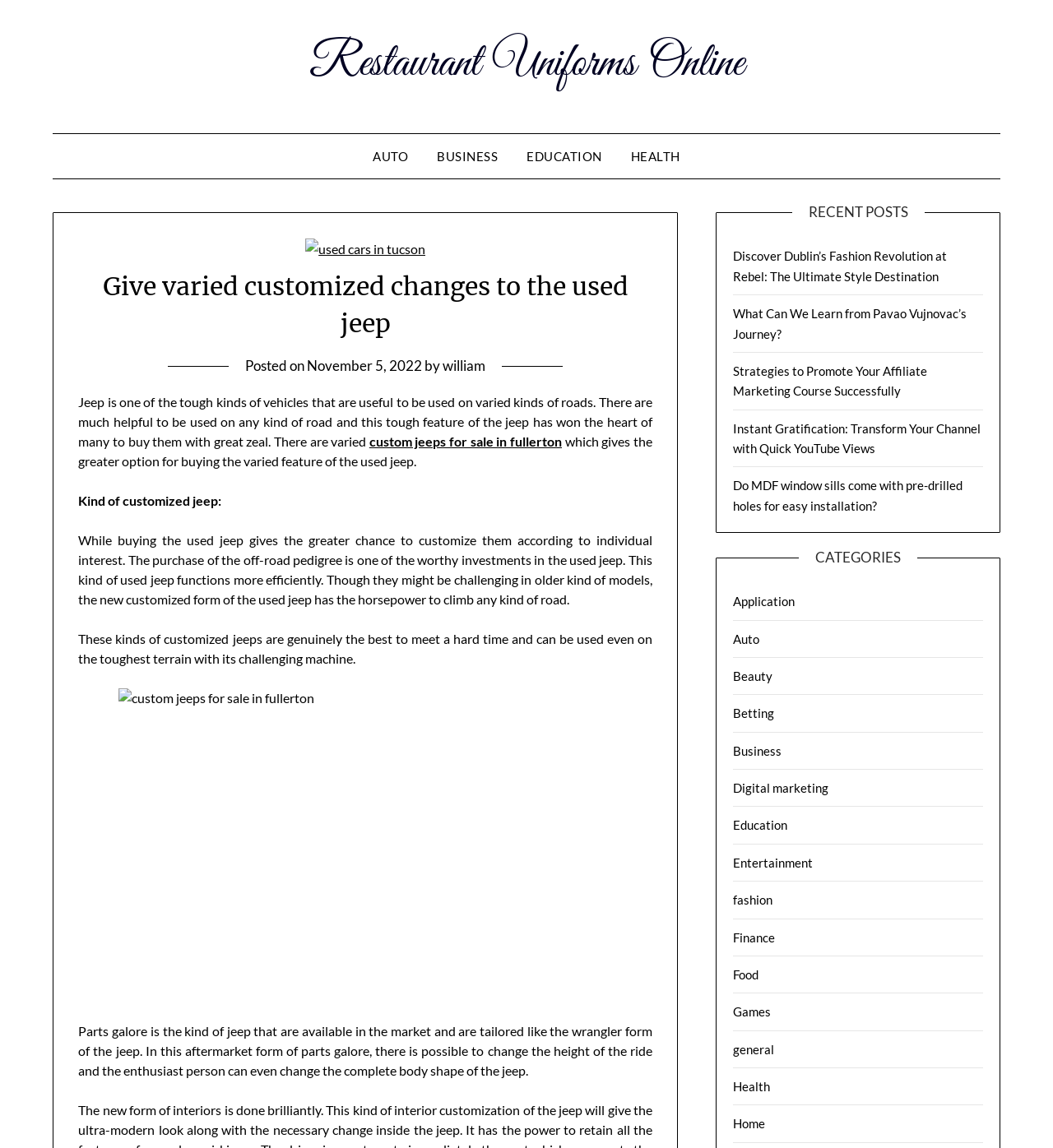Locate the bounding box coordinates of the clickable part needed for the task: "Select the 'Health' category".

[0.696, 0.94, 0.732, 0.953]